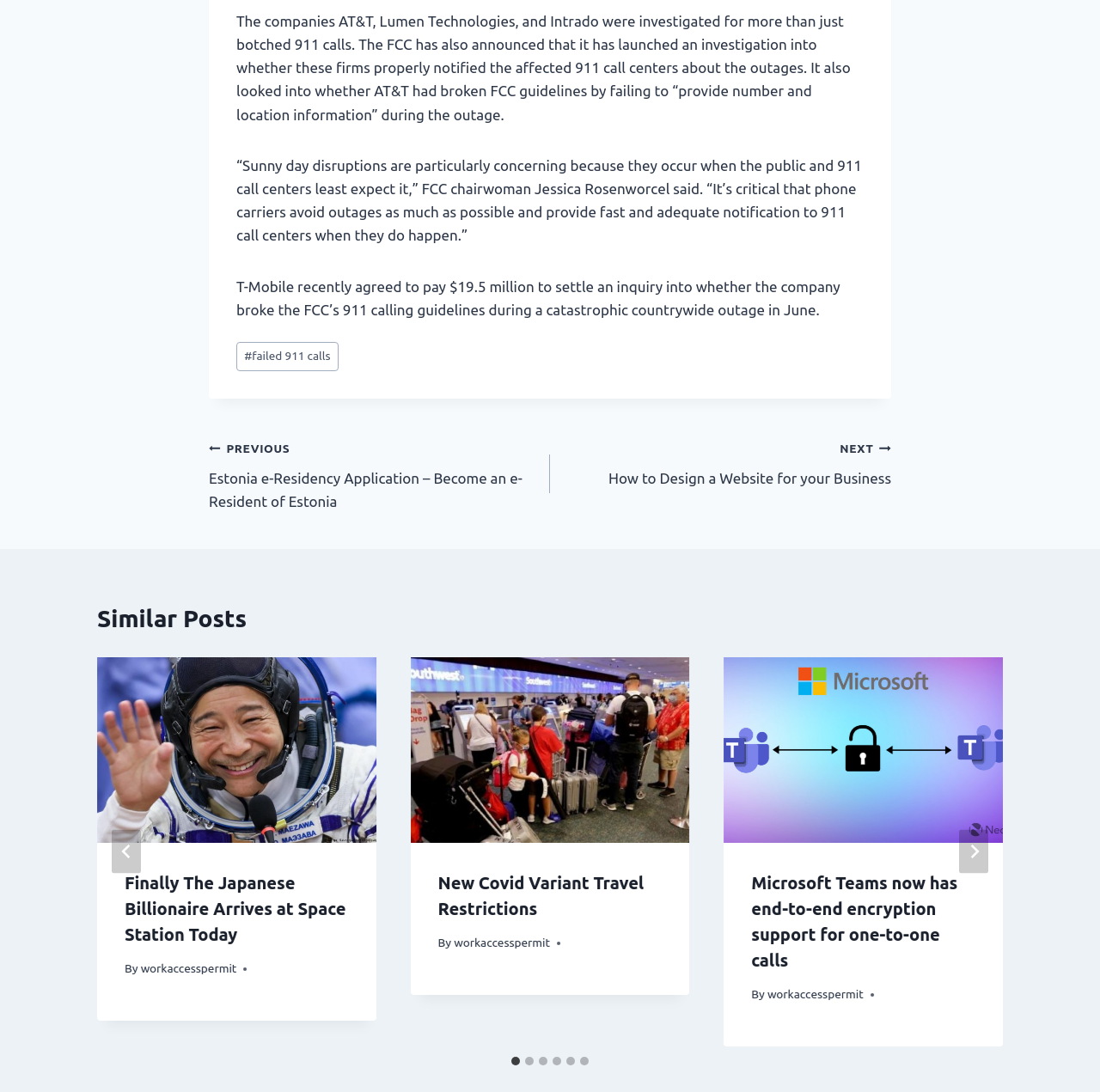Provide a short, one-word or phrase answer to the question below:
What is the purpose of the FCC investigation?

To determine if phone carriers properly notified 911 call centers